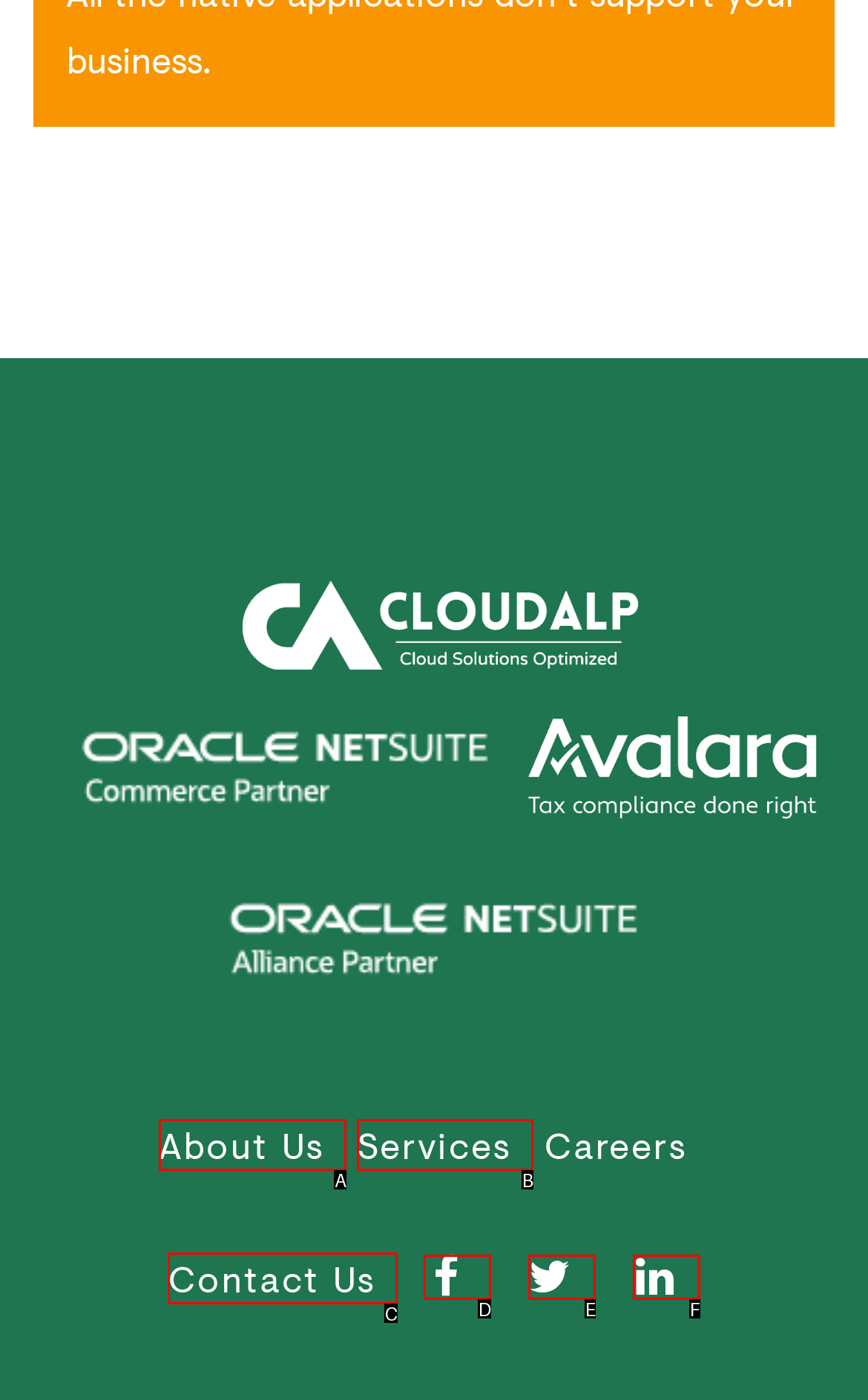Identify the option that corresponds to: Contact Us
Respond with the corresponding letter from the choices provided.

C